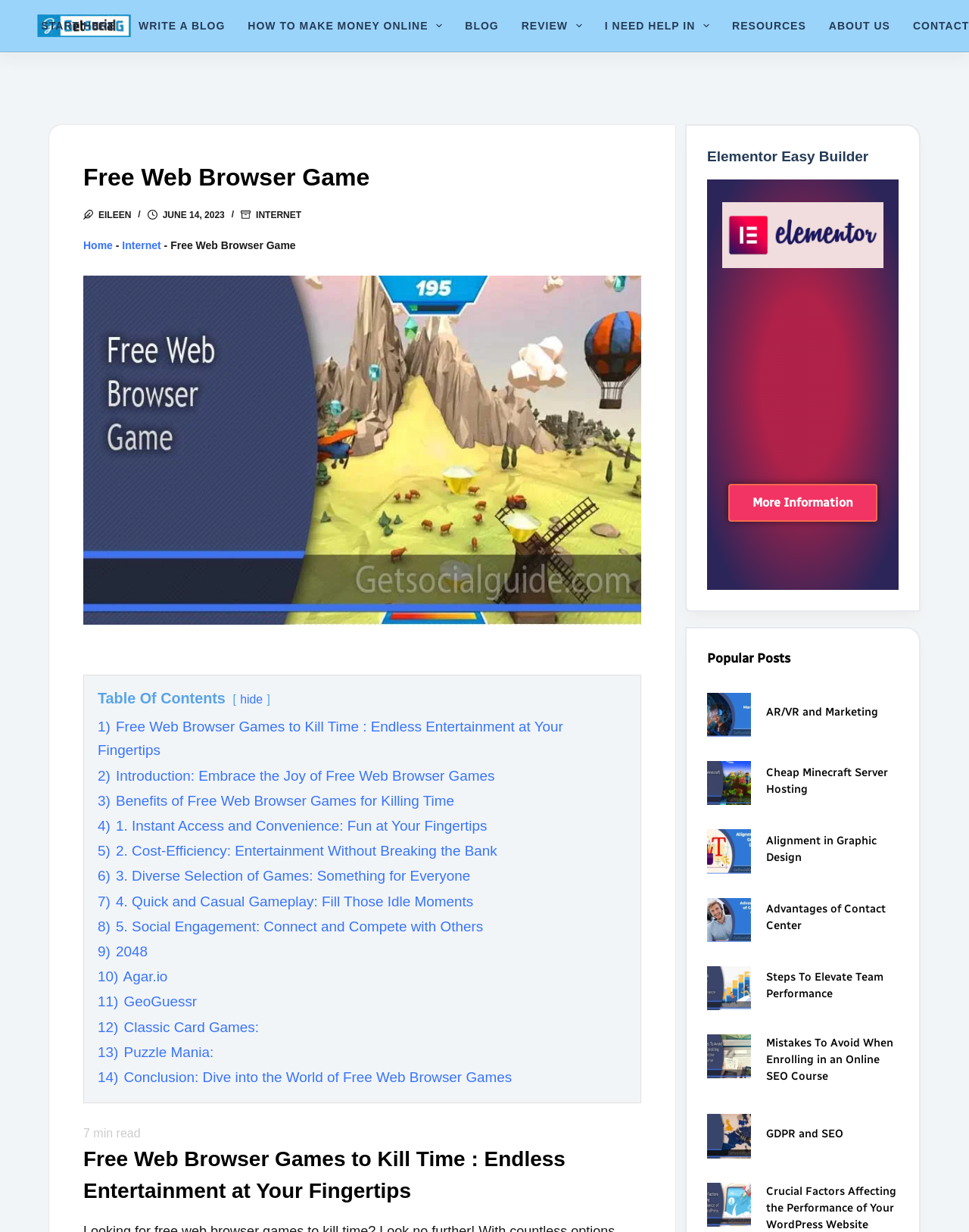Illustrate the webpage thoroughly, mentioning all important details.

This webpage is about free web browser games, with a focus on killing time and having endless entertainment. At the top, there is a sticky logo and a menu with several options, including "START HERE", "WRITE A BLOG", "HOW TO MAKE MONEY ONLINE", and more. Below the menu, there is a header section with a title "Free Web Browser Game" and a breadcrumbs navigation bar showing the current page's location.

The main content of the page is divided into sections, with a table of contents at the top. The sections are numbered and have titles such as "Introduction: Embrace the Joy of Free Web Browser Games", "Benefits of Free Web Browser Games for Killing Time", and "1. Instant Access and Convenience: Fun at Your Fingertips". Each section has a link to jump to that specific part of the article.

There are also several images scattered throughout the page, including a large image at the top and smaller images accompanying each section. Additionally, there are links to other articles and resources, such as "Popular Posts" and "More Information".

On the right-hand side of the page, there is a sidebar with several articles listed, each with a title, image, and brief description. These articles appear to be related to various topics, including marketing, Minecraft server hosting, graphic design, and contact centers.

At the bottom of the page, there is a section with a heading "Popular Posts" and a list of articles with images and brief descriptions.